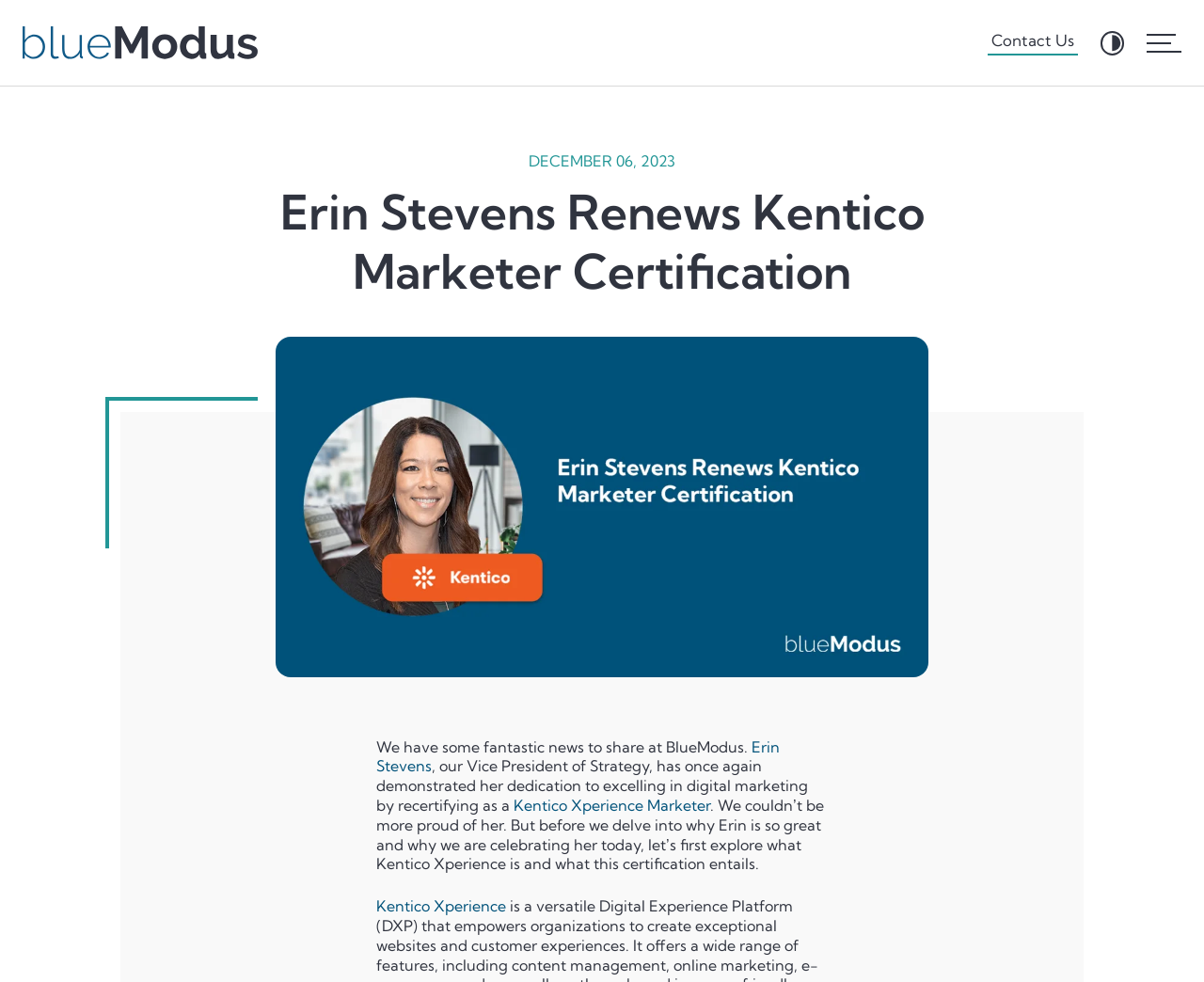Identify the bounding box for the given UI element using the description provided. Coordinates should be in the format (top-left x, top-left y, bottom-right x, bottom-right y) and must be between 0 and 1. Here is the description: Umbraco

[0.661, 0.979, 0.714, 0.999]